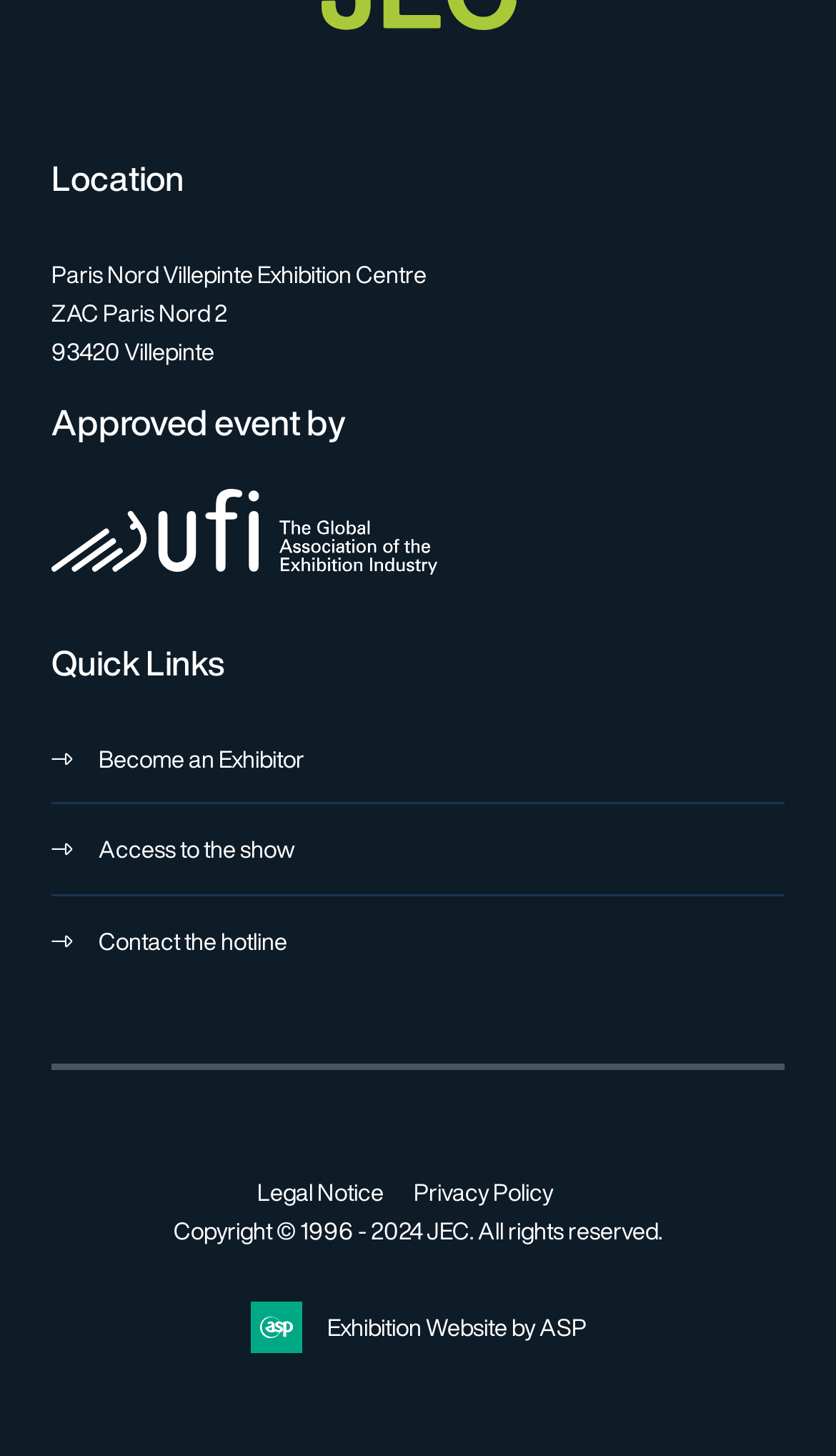Who approved the event?
Examine the webpage screenshot and provide an in-depth answer to the question.

I found the approval information by looking at the 'Approved event by' heading and the link below it, which says 'Approved by UFI'.